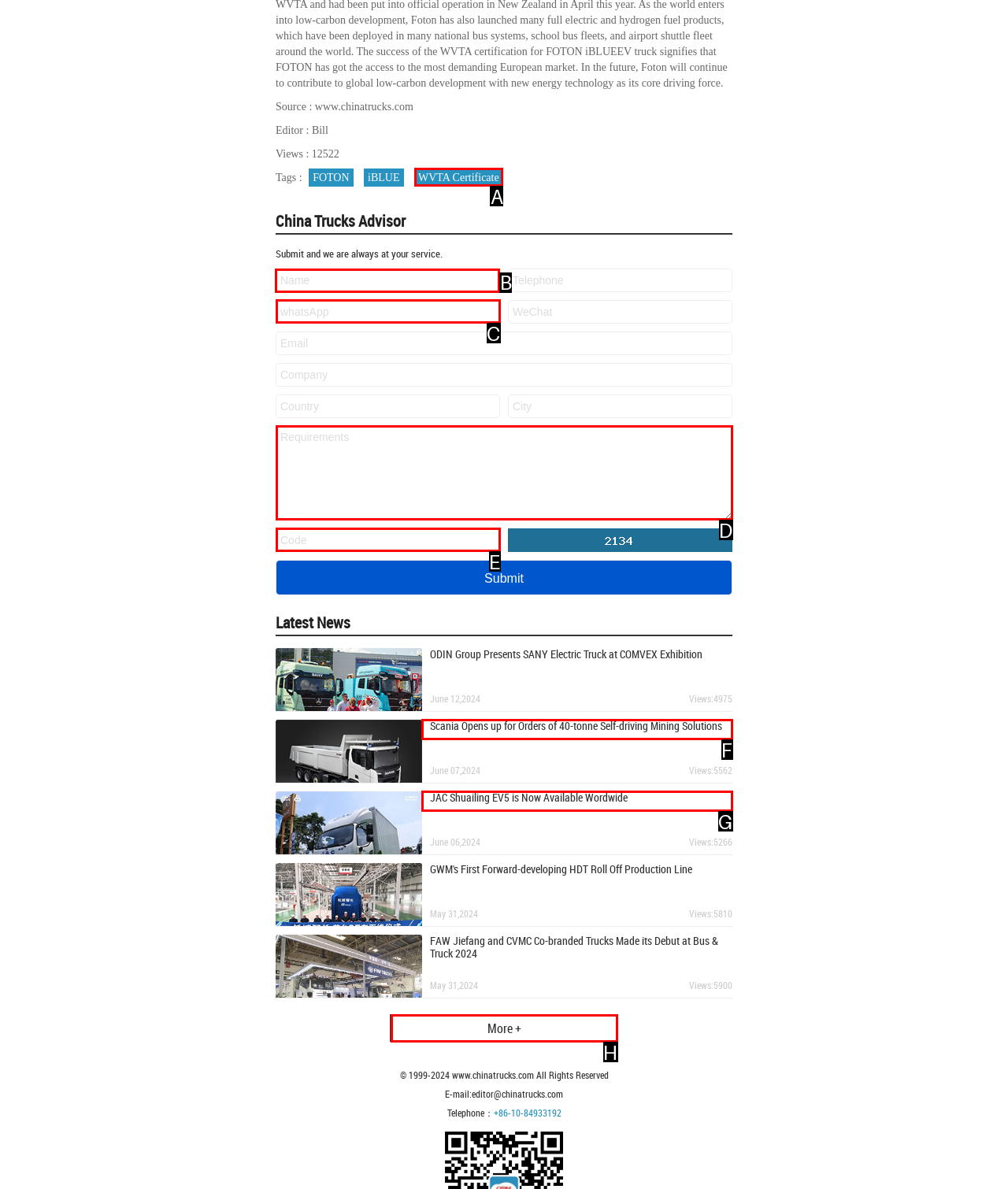Given the task: Enter your name in the 'Name' field, indicate which boxed UI element should be clicked. Provide your answer using the letter associated with the correct choice.

B